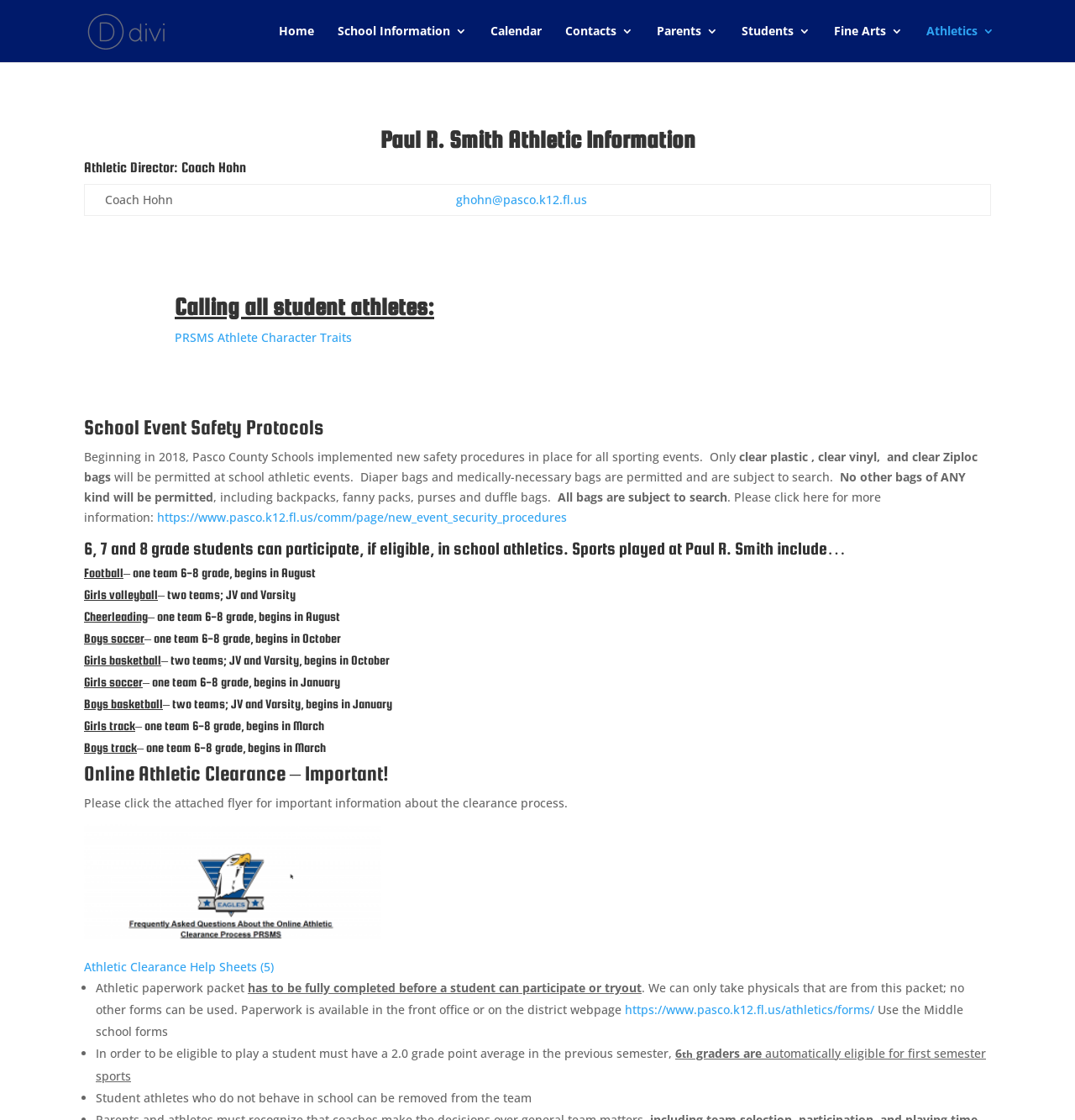Respond with a single word or phrase to the following question: What is the purpose of the online athletic clearance?

Important information